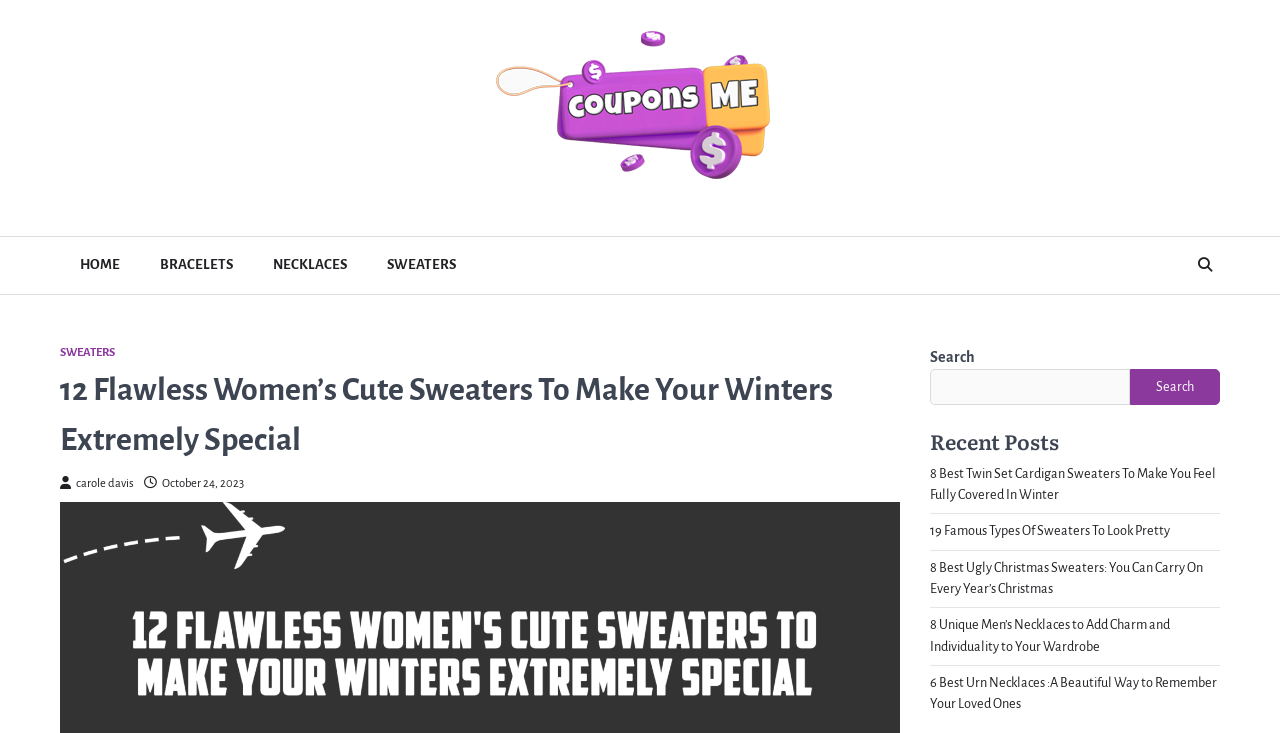What is the category of the current webpage?
Refer to the screenshot and answer in one word or phrase.

SWEATERS